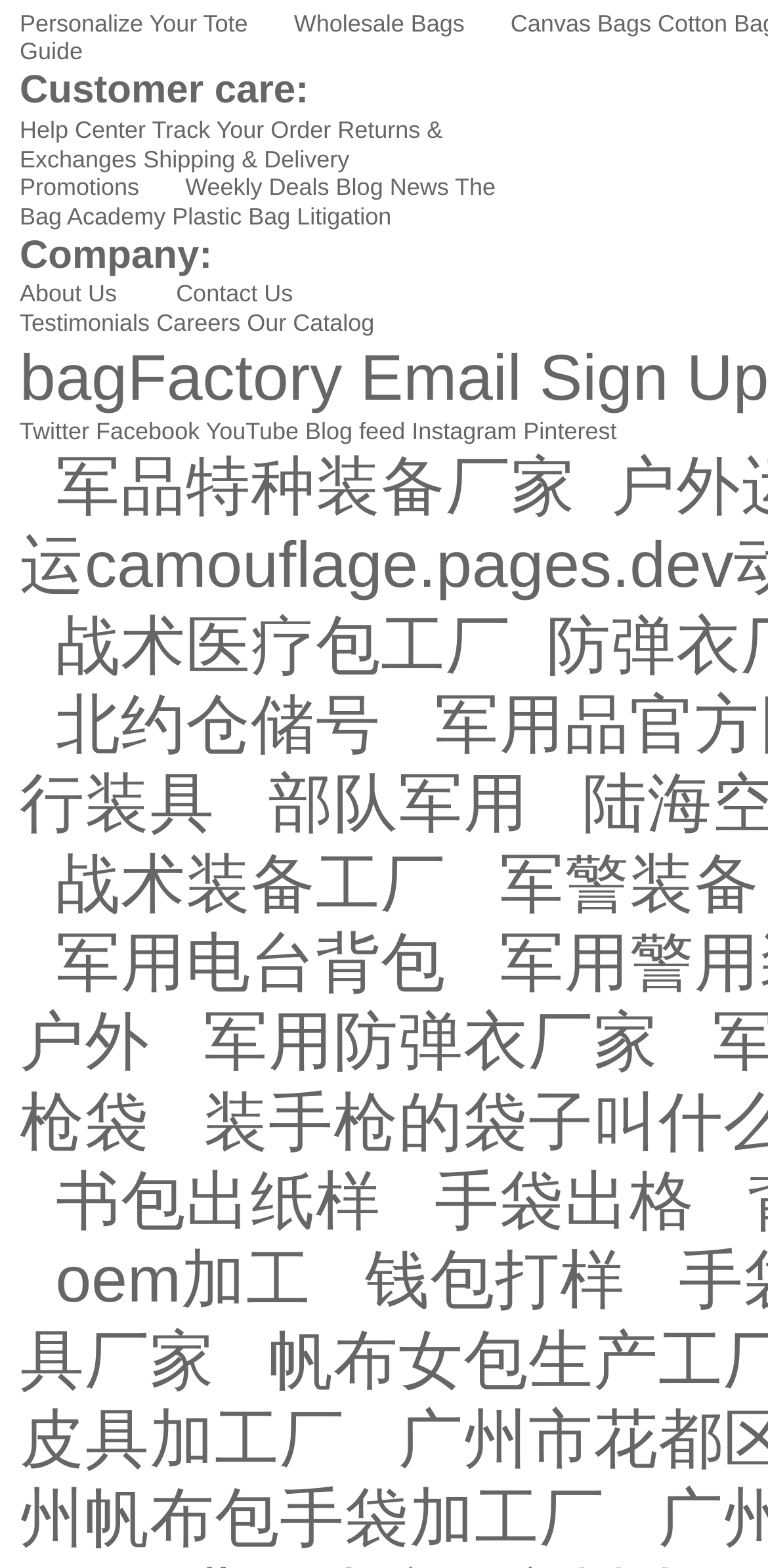What is the company name?
Look at the image and provide a detailed response to the question.

The company name can be found in the heading element with the text '广州基基皮具有限公司' which is located at the top of the webpage.